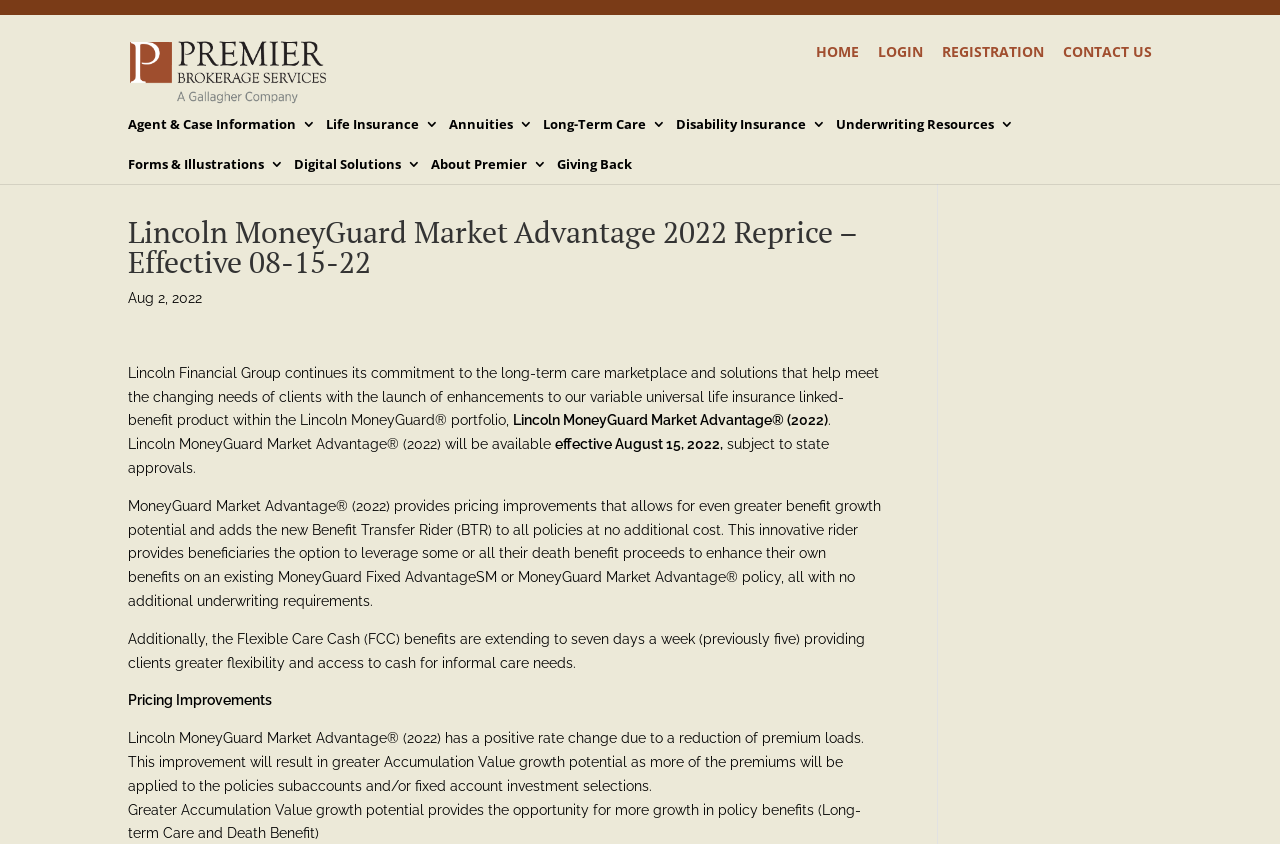Locate the bounding box coordinates of the element that should be clicked to execute the following instruction: "Learn more about 'Life Insurance'".

[0.255, 0.123, 0.343, 0.171]